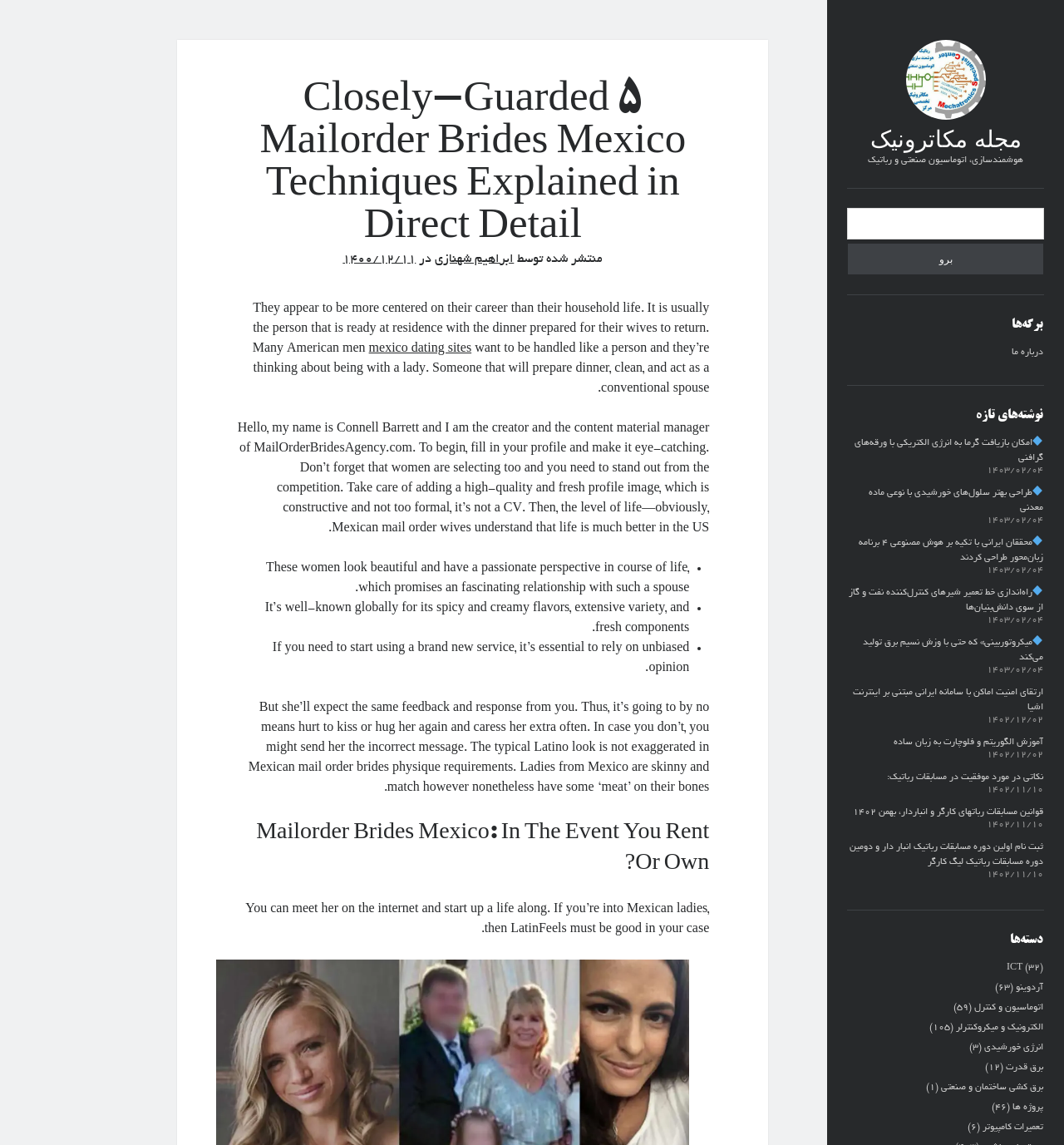What is the topic of the article?
Use the information from the image to give a detailed answer to the question.

I determined the topic of the article by reading the content of the article and found that it is about Mexican mail order wives and their characteristics.